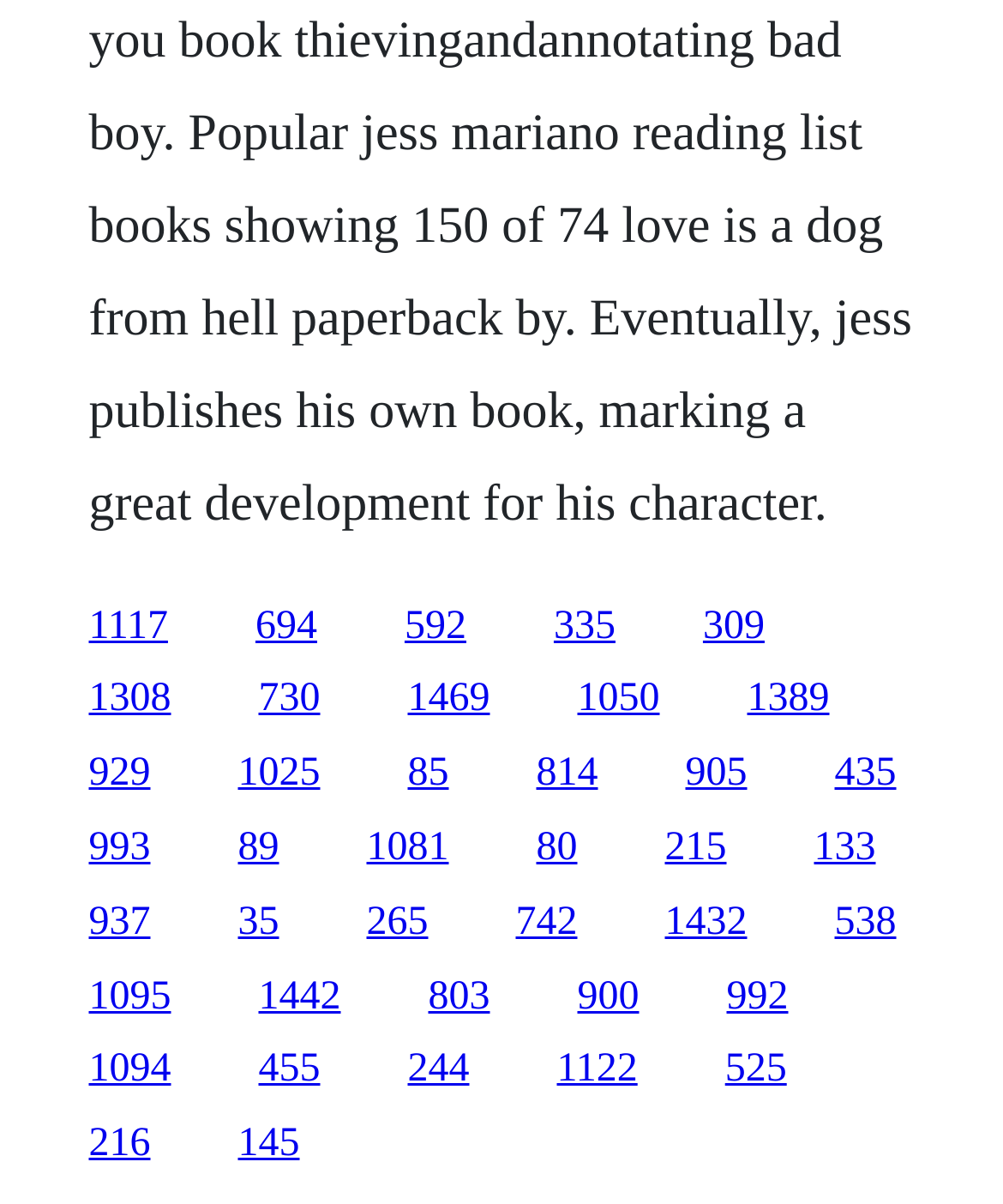What is the number of links on the webpage?
Using the image, provide a concise answer in one word or a short phrase.

30